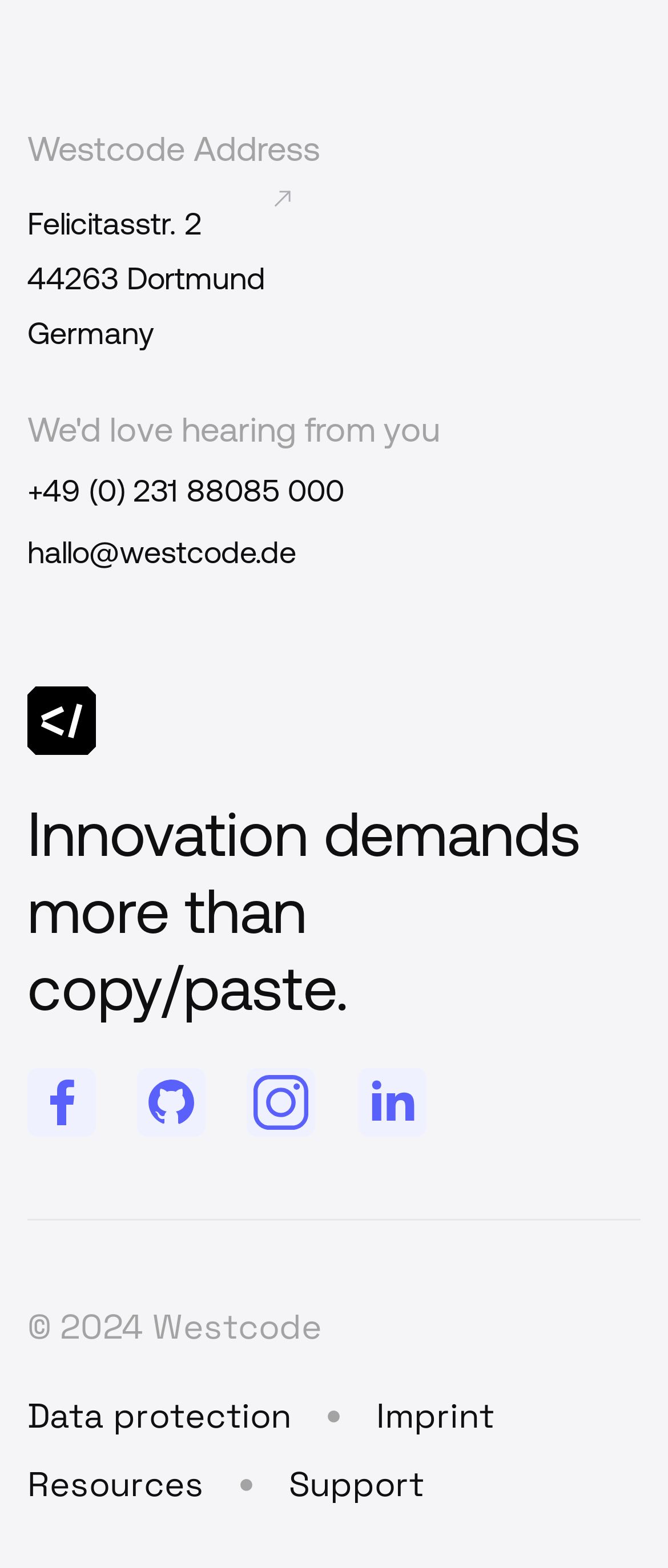How many social media links are there?
Look at the webpage screenshot and answer the question with a detailed explanation.

I counted the number of link elements with images that are children of the root element, which are likely to be social media links. I found four links with images, corresponding to Facebook, GitHub, Instagram, and LinkedIn.